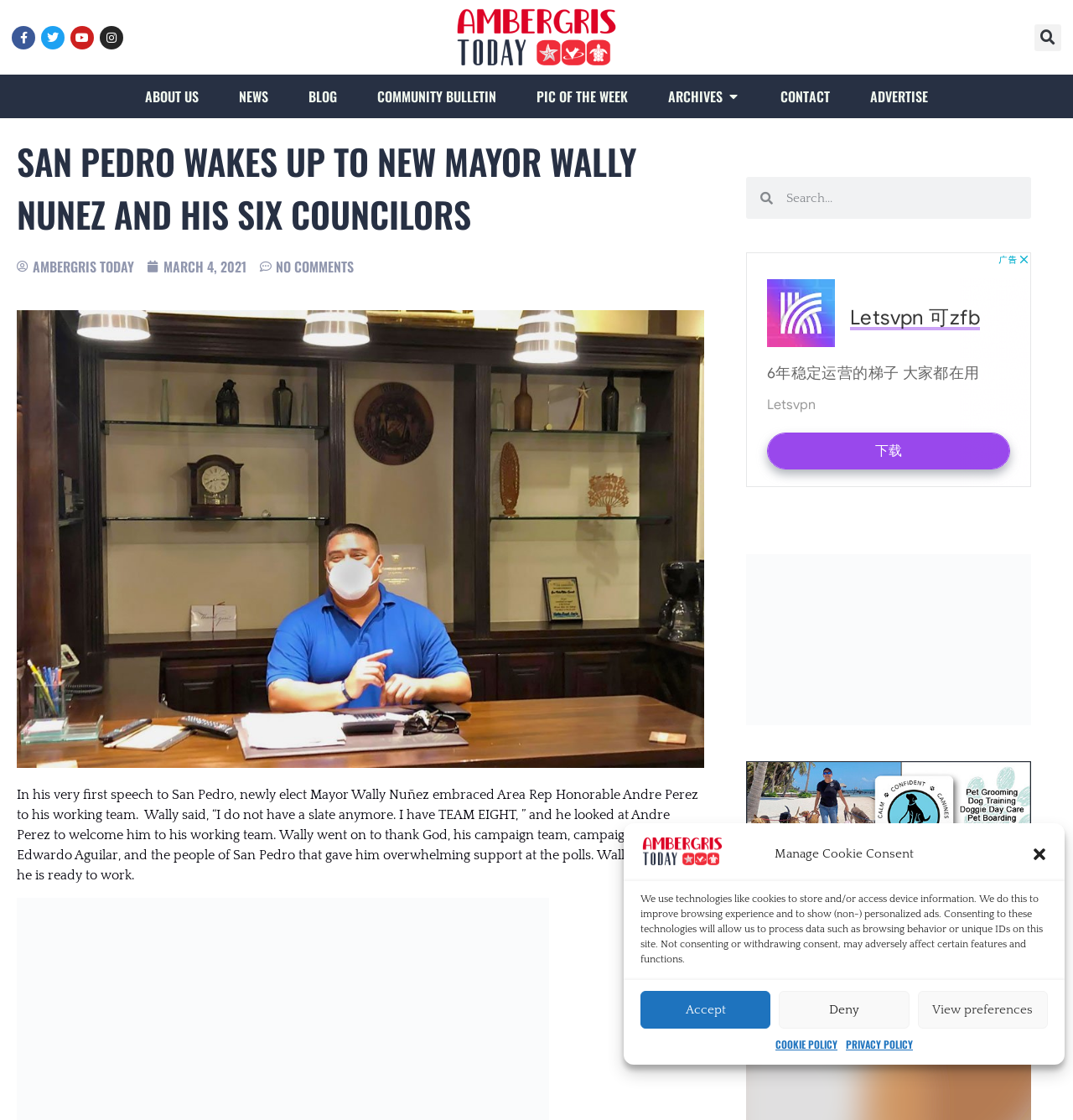Use a single word or phrase to answer the following:
What social media platforms are available for sharing?

Facebook, Twitter, YouTube, Instagram